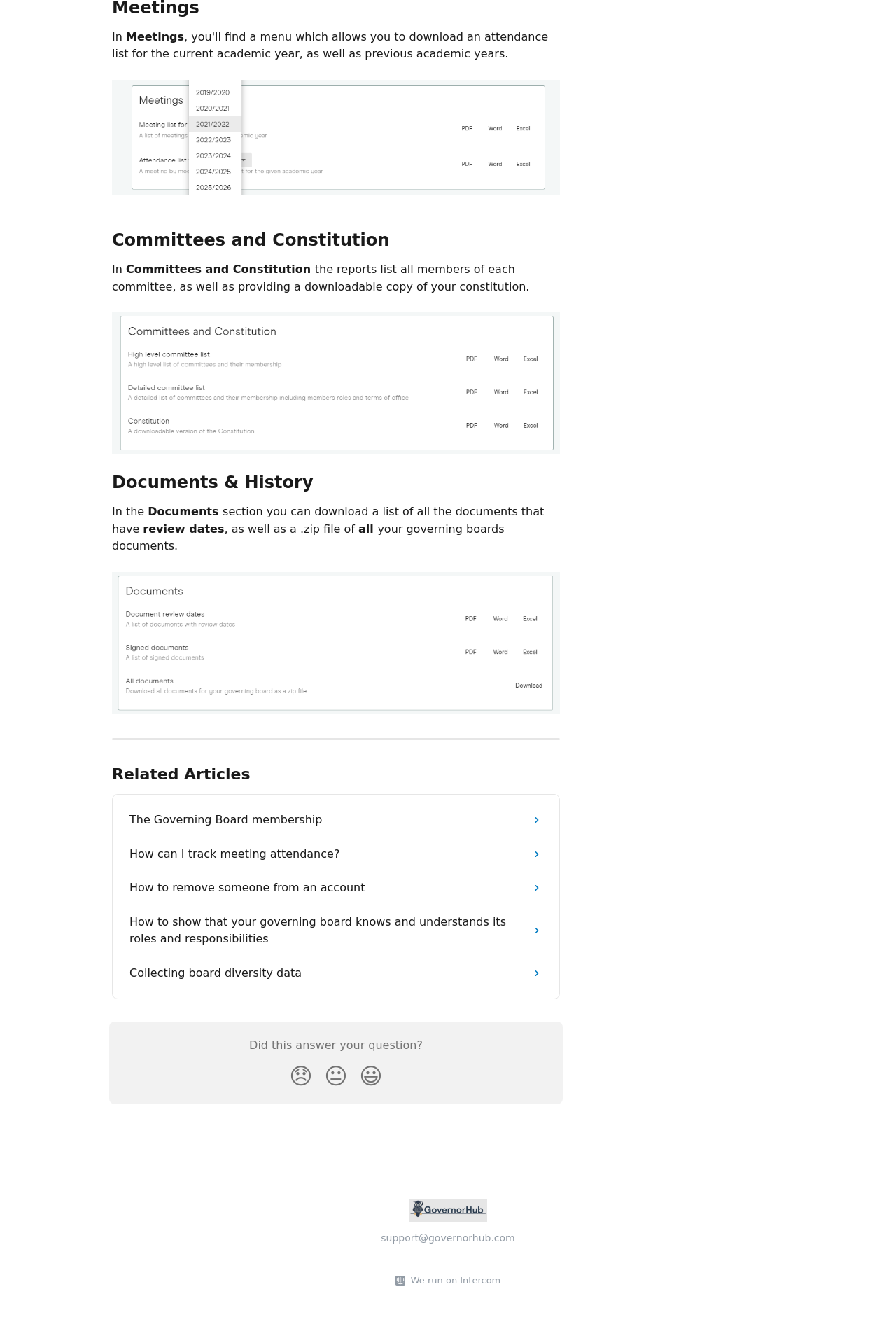Please locate the bounding box coordinates of the element's region that needs to be clicked to follow the instruction: "Click the 'Disappointed Reaction' button". The bounding box coordinates should be provided as four float numbers between 0 and 1, i.e., [left, top, right, bottom].

[0.316, 0.8, 0.355, 0.829]